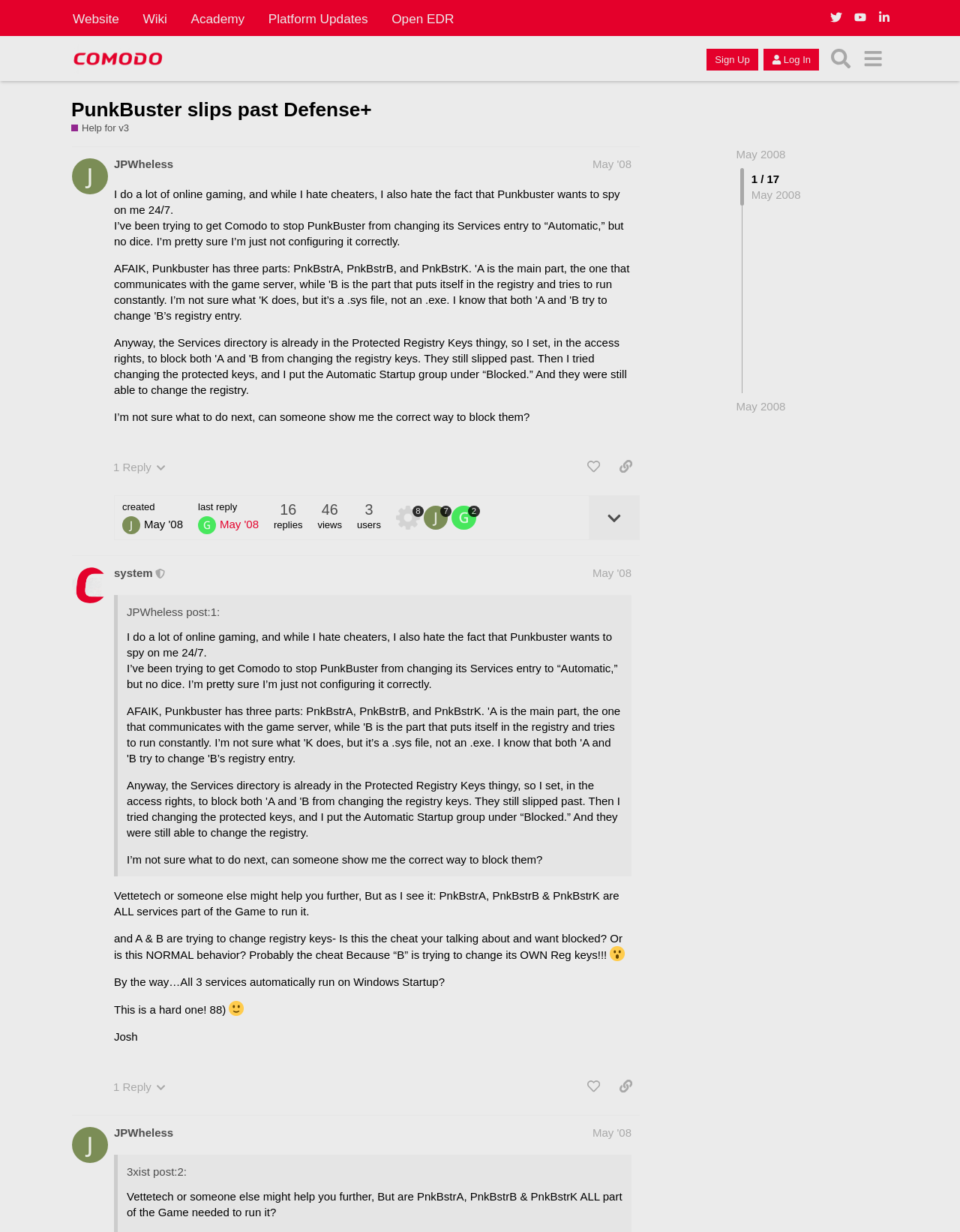What is the topic of the discussion on this webpage?
Please provide a single word or phrase as your answer based on the image.

PunkBuster and Comodo